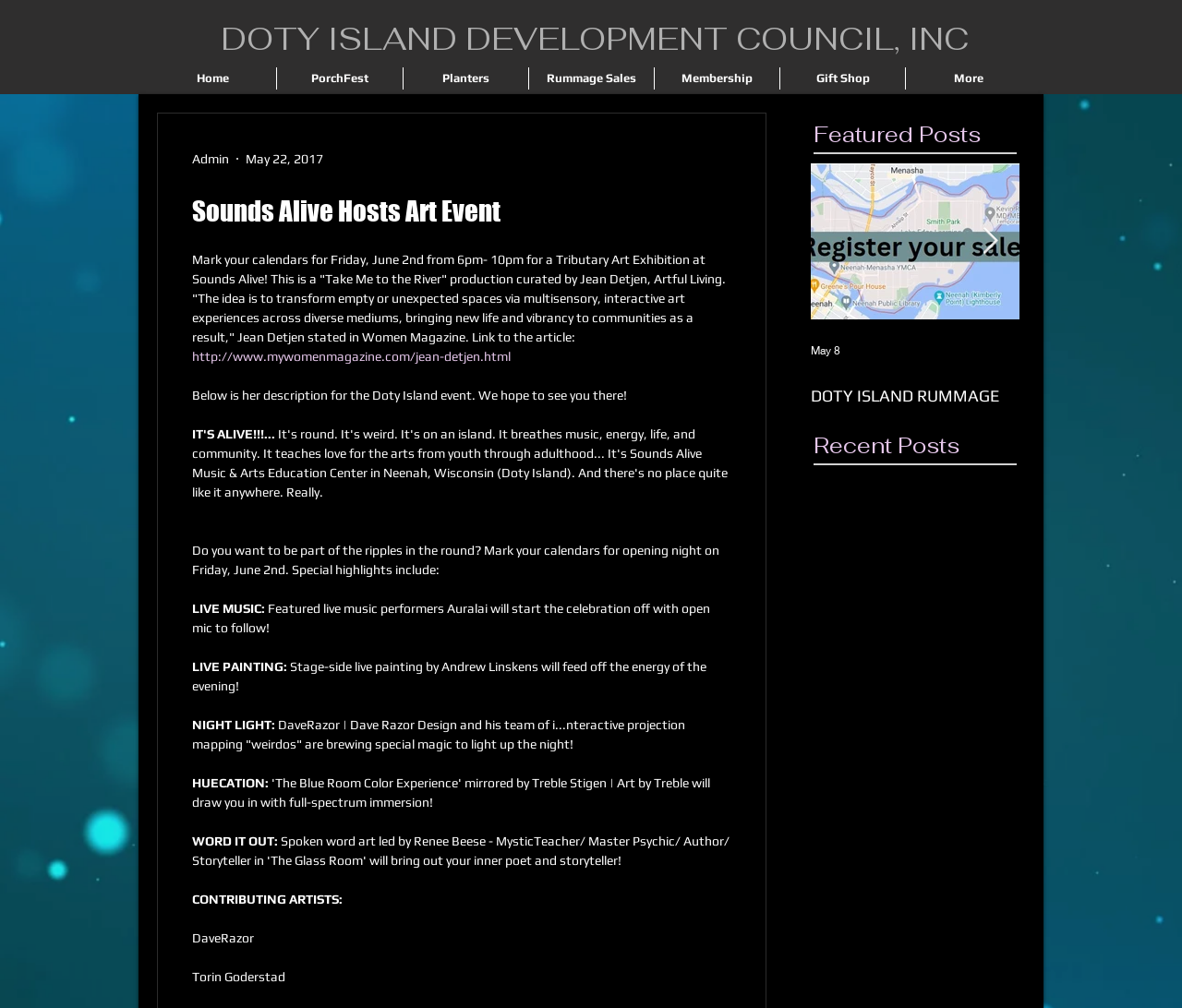Pinpoint the bounding box coordinates of the element that must be clicked to accomplish the following instruction: "View the 'DOTY ISLAND RUMMAGE SALES' post". The coordinates should be in the format of four float numbers between 0 and 1, i.e., [left, top, right, bottom].

[0.686, 0.383, 0.862, 0.421]